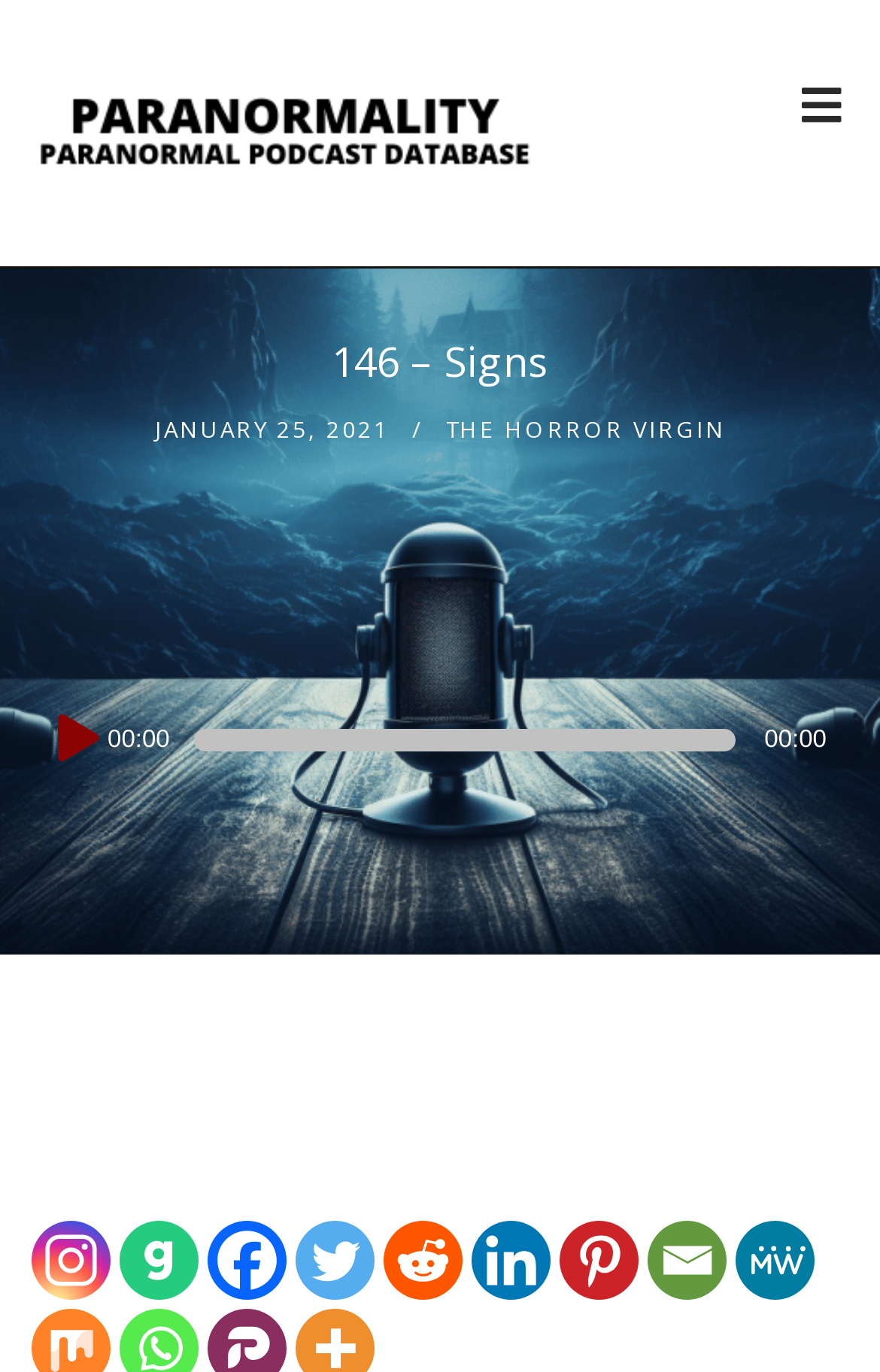Determine the bounding box for the HTML element described here: "00:00". The coordinates should be given as [left, top, right, bottom] with each number being a float between 0 and 1.

[0.221, 0.531, 0.835, 0.547]